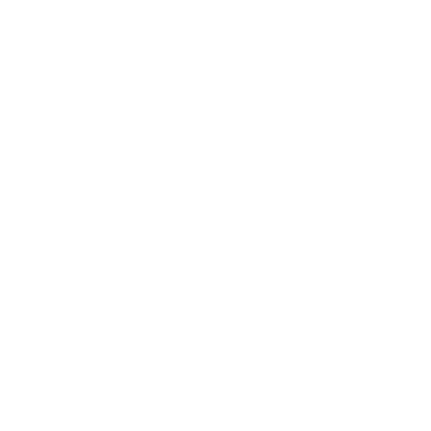Present an elaborate depiction of the scene captured in the image.

The image features Coach Sam Nichols, the founder of Basketball Smiles, engaging with a young camper during their basketball program. This scene embodies the spirit of mentorship and the positive impact of sports on youth development. Basketball Smiles, initiated by Coach Nichols in 1999, focuses on providing free basketball camps to children in some of the most underprivileged areas of The Bahamas, aiming to develop not only athletic skills but also essential life skills. This initiative has seen over 12,000 boys and girls participate, fostering leadership qualities, self-esteem, and a sense of responsibility among the campers. The image highlights the core values of the program, emphasizing community support and personal growth through the experience of basketball.